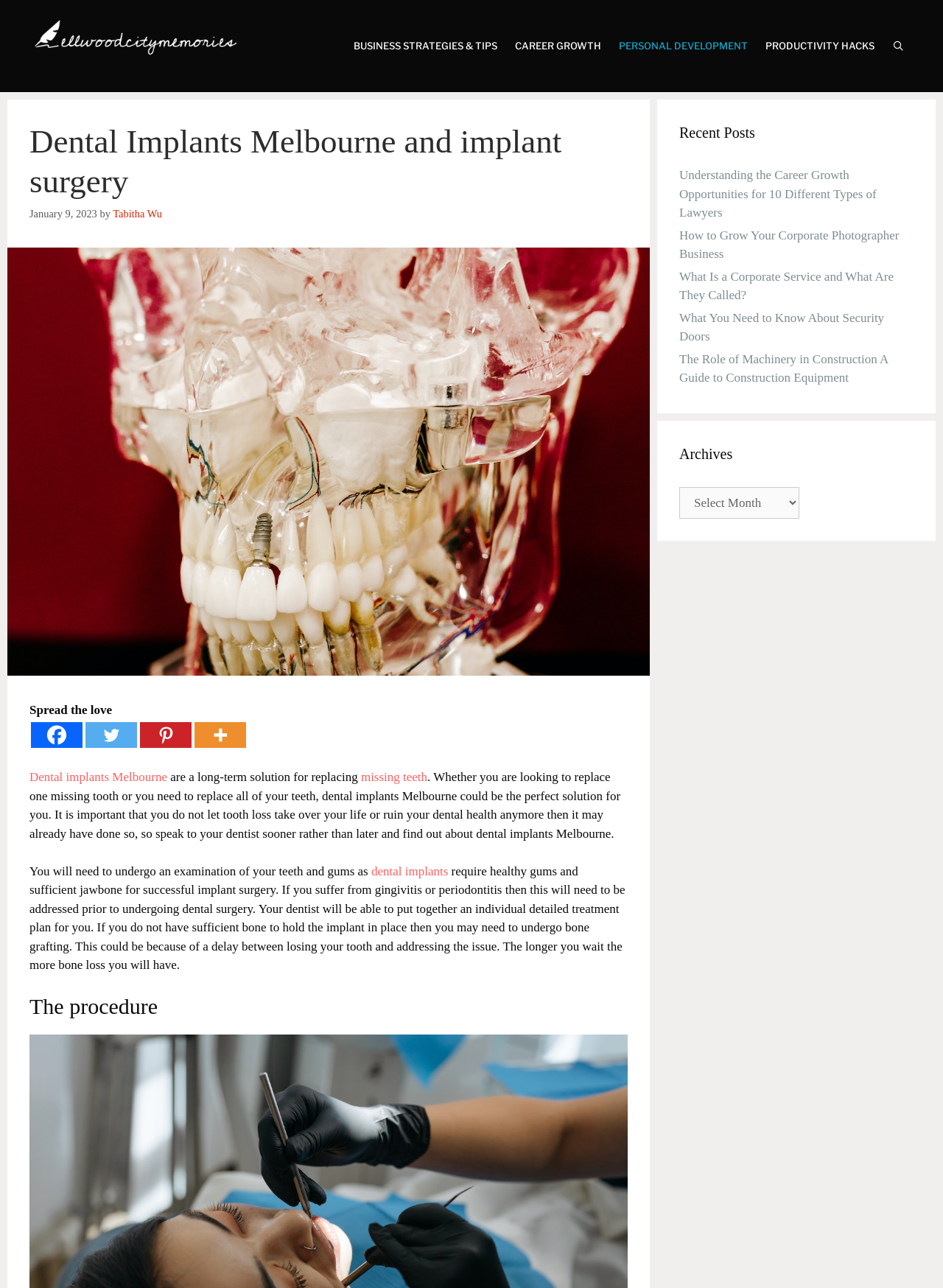Extract the bounding box coordinates for the UI element described as: "alt="Ellwood City Memories"".

[0.031, 0.023, 0.258, 0.033]